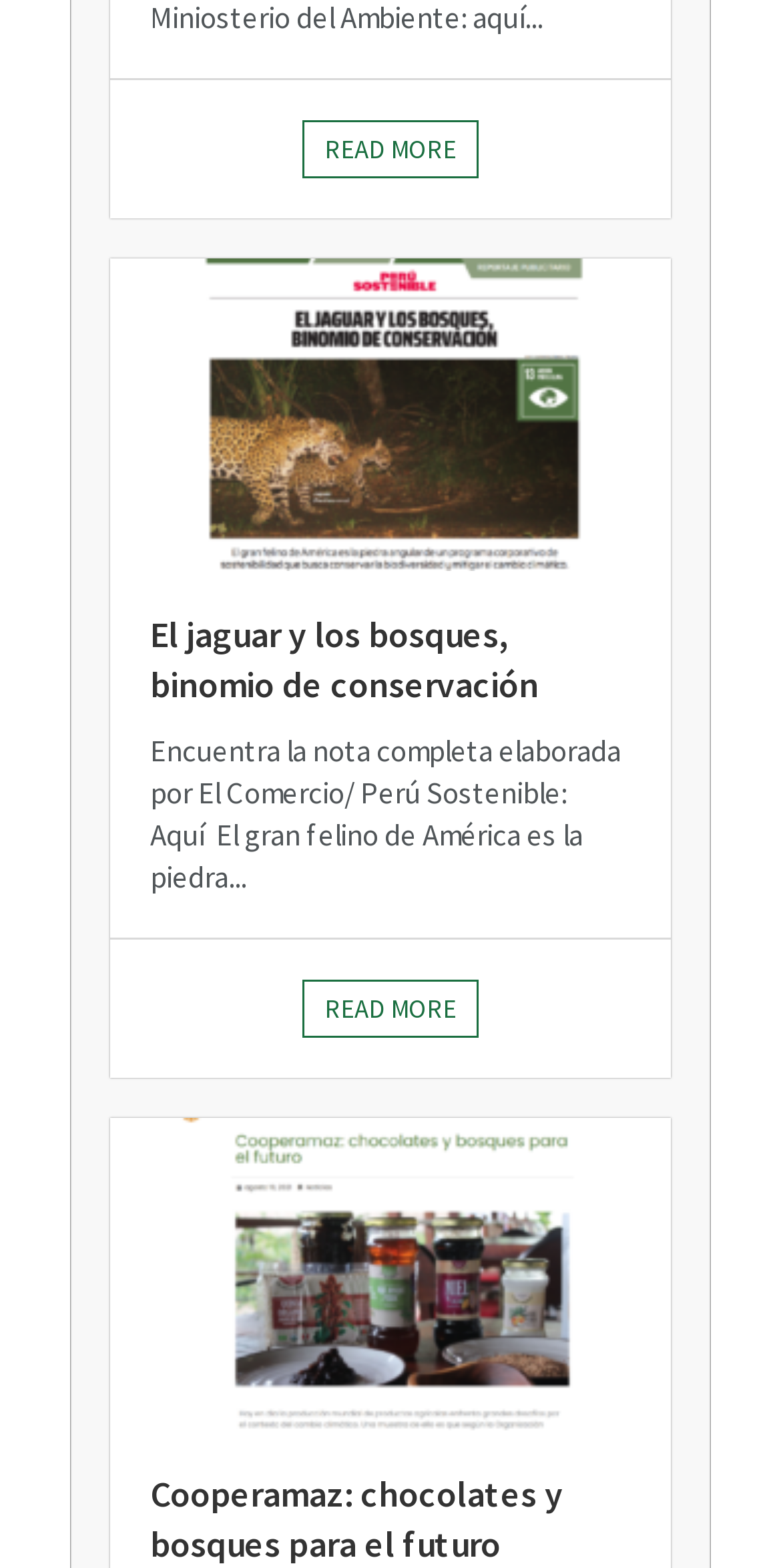Provide a brief response to the question below using one word or phrase:
How many 'READ MORE' links are on this page?

2